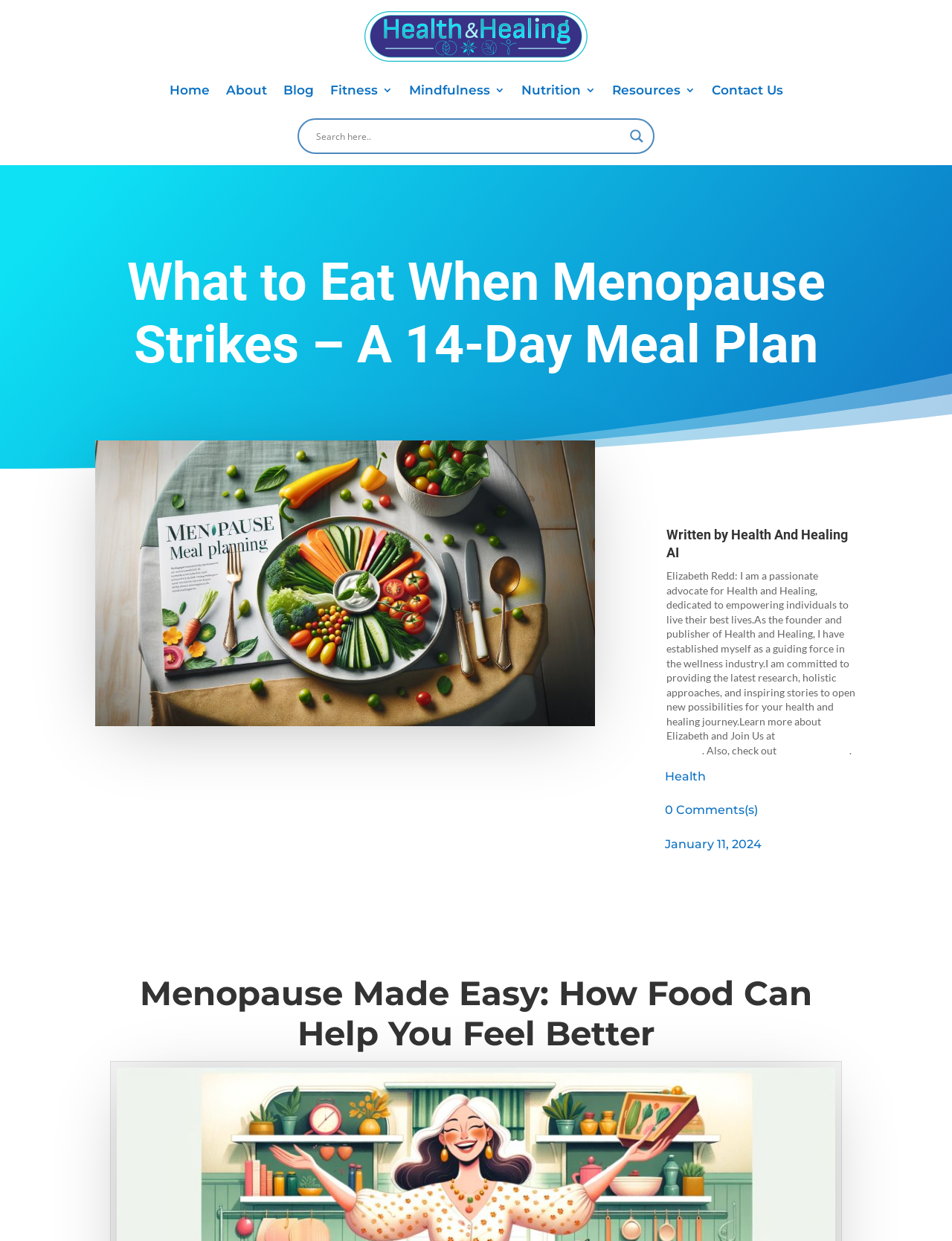Please identify the bounding box coordinates of where to click in order to follow the instruction: "View privacy policy".

None